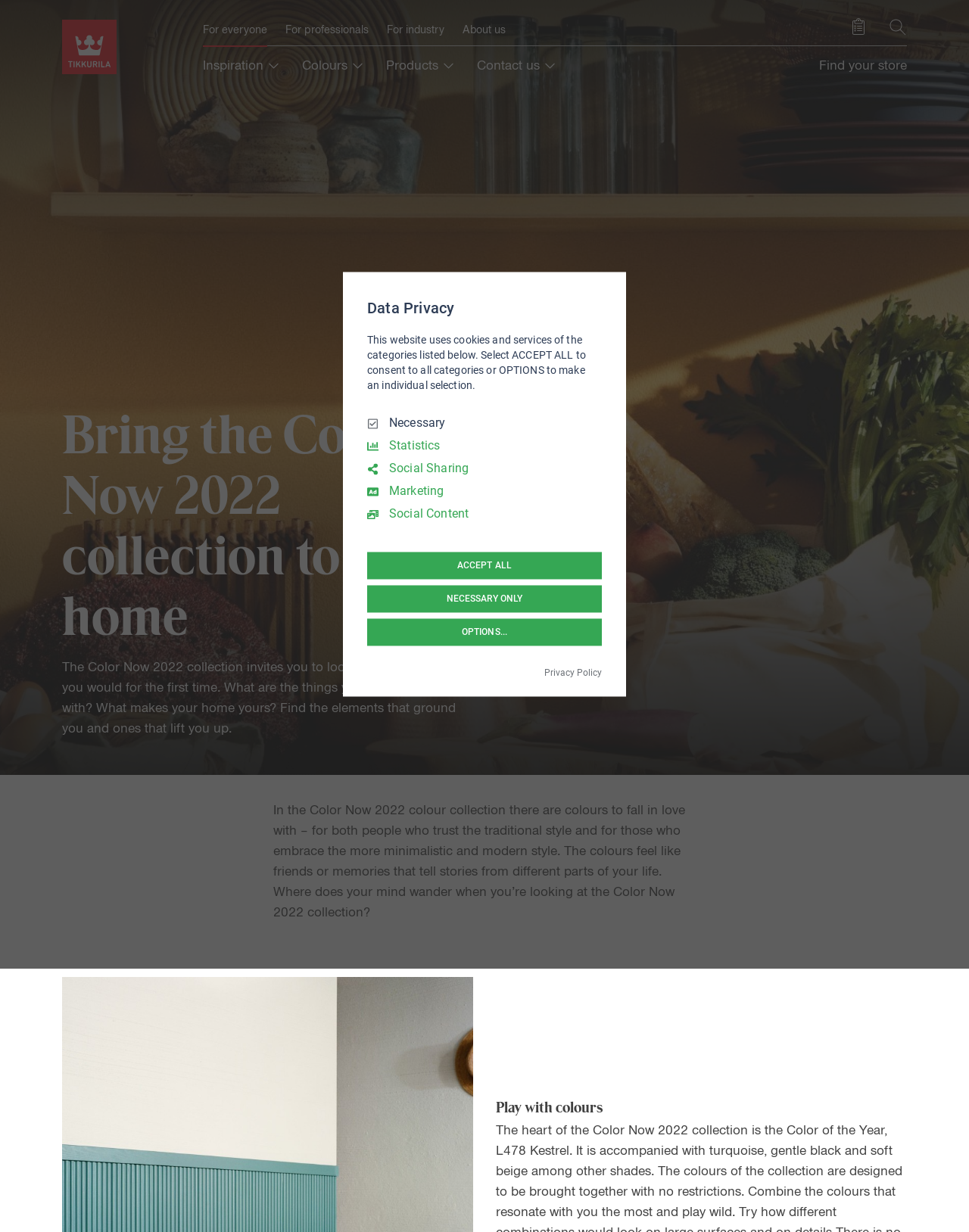Please locate the bounding box coordinates of the element that needs to be clicked to achieve the following instruction: "Find your store". The coordinates should be four float numbers between 0 and 1, i.e., [left, top, right, bottom].

[0.845, 0.045, 0.936, 0.061]